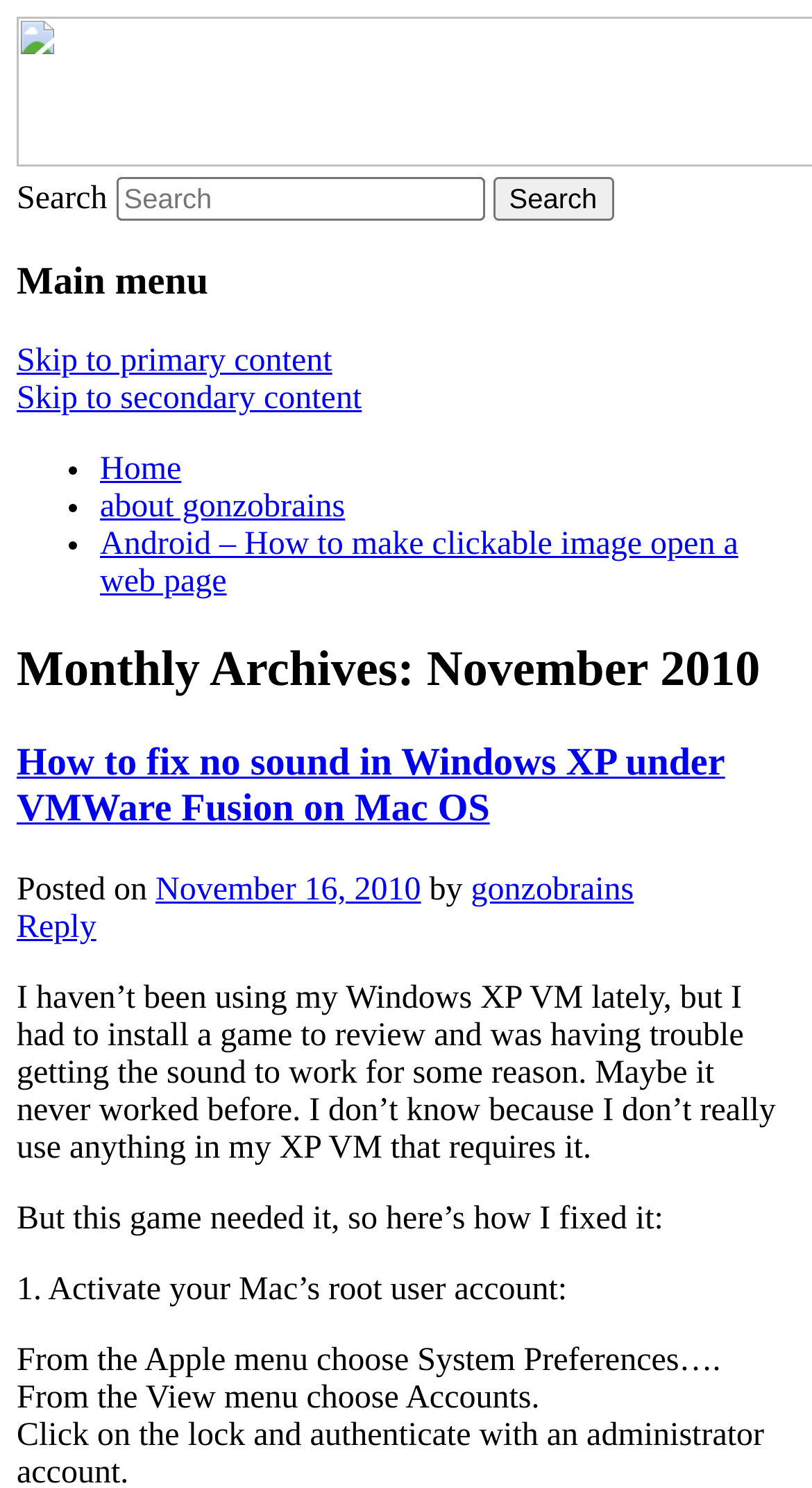Identify the bounding box of the UI component described as: "November 16, 2010".

[0.191, 0.586, 0.518, 0.61]